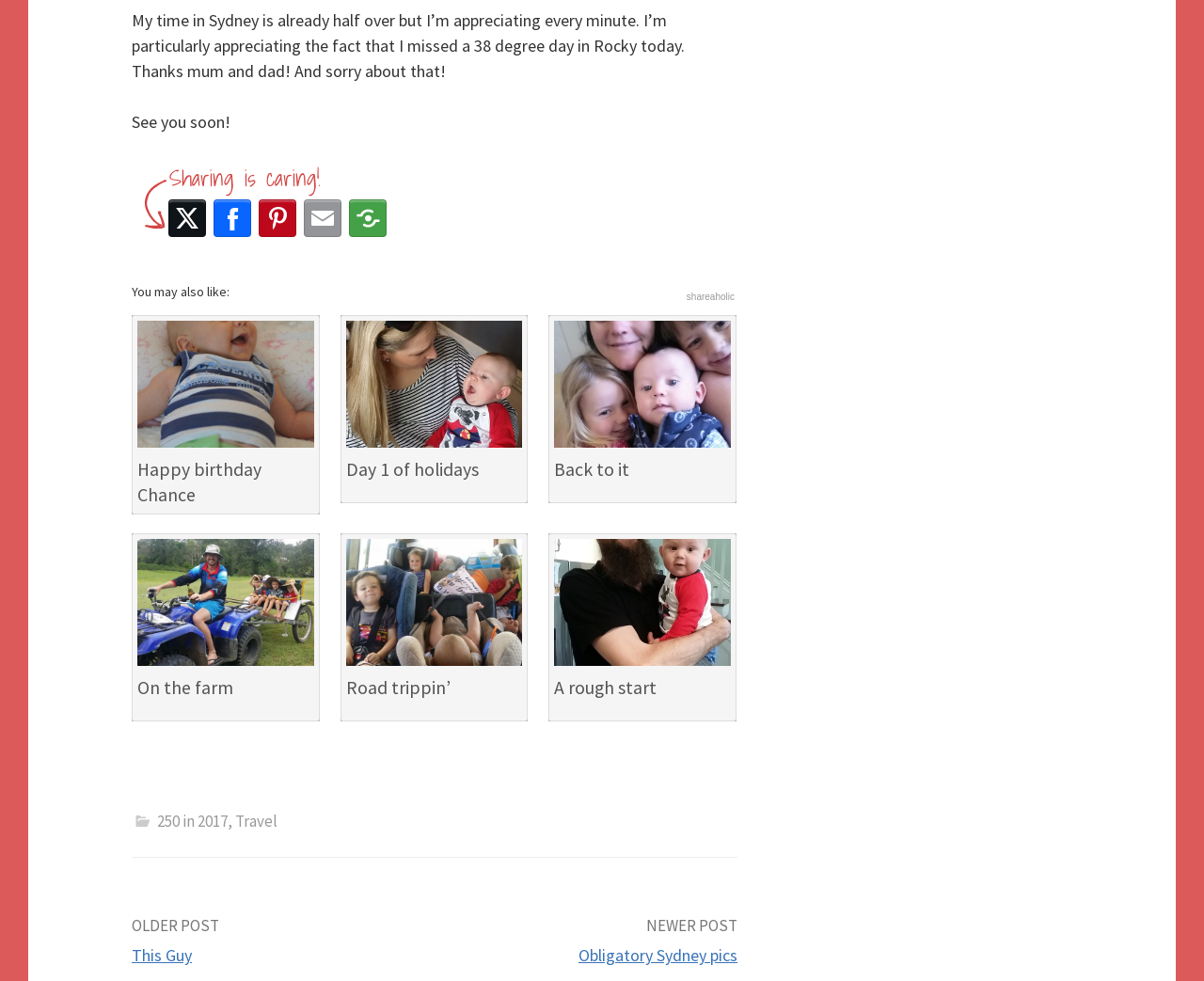Observe the image and answer the following question in detail: What is the author grateful for?

The author expresses gratitude to their parents for missing a 38 degree day in Rocky, implying that they are happy to be in Sydney instead.